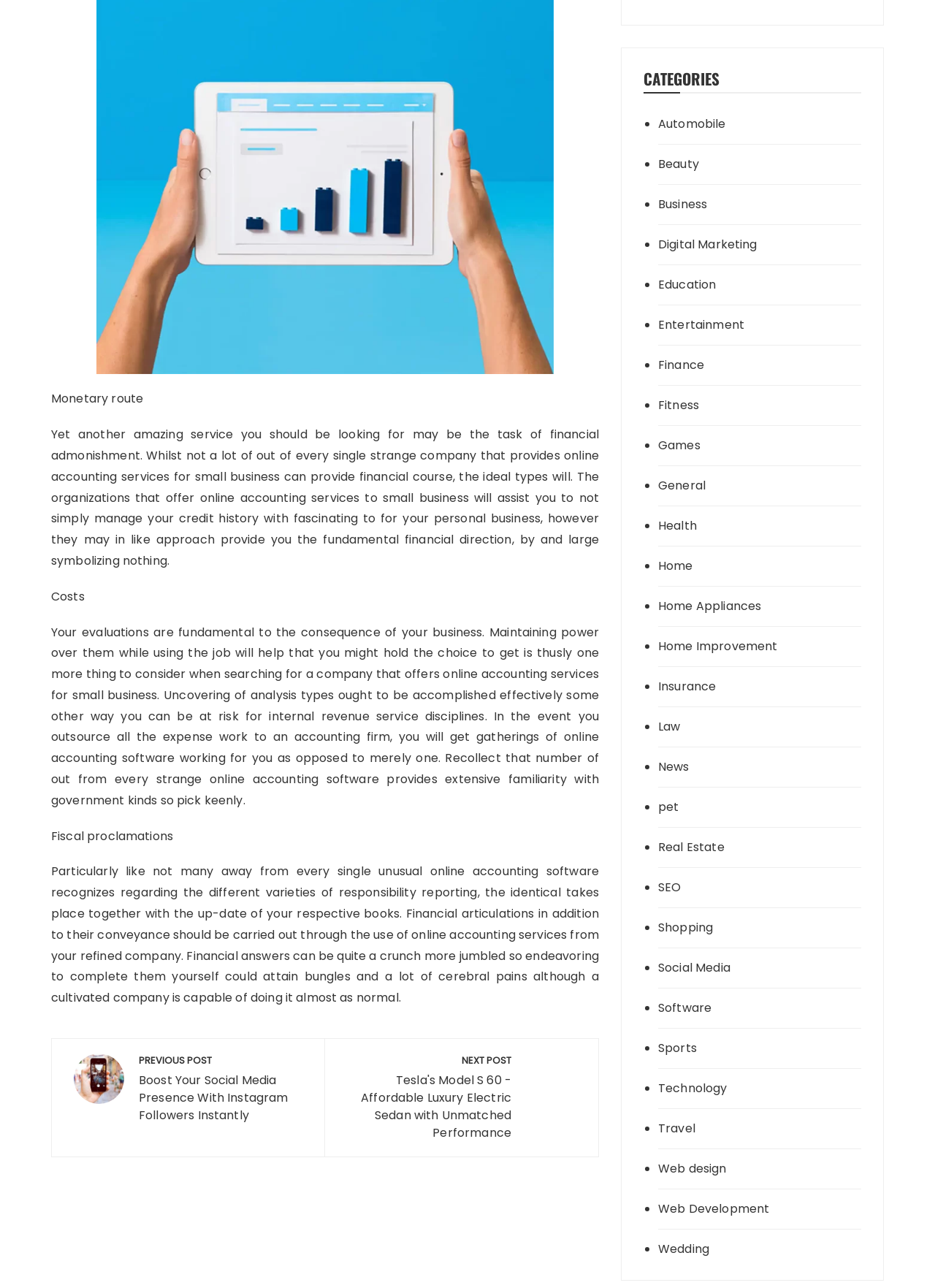From the details in the image, provide a thorough response to the question: What is the purpose of the 'Posts' navigation?

The 'Posts' navigation, indicated by the navigation element with ID 134, allows users to navigate to other posts on the webpage, as evidenced by the links to specific posts, such as 'Boost Your Social Media Presence With Instagram Followers Instantly' and 'Tesla's Model S 60 - Affordable Luxury Electric Sedan with Unmatched Performance'.